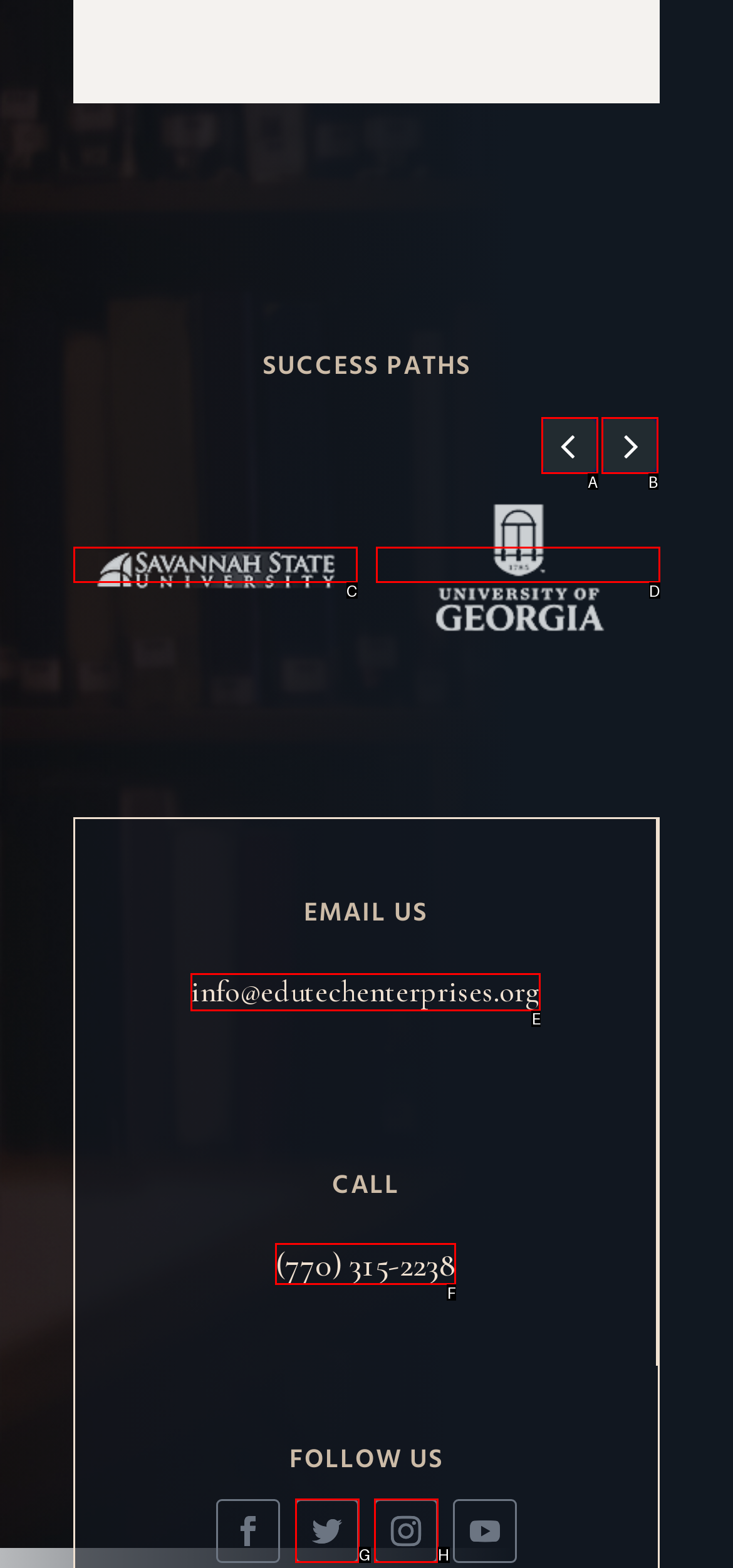From the choices given, find the HTML element that matches this description: aria-label="Previous slide". Answer with the letter of the selected option directly.

A